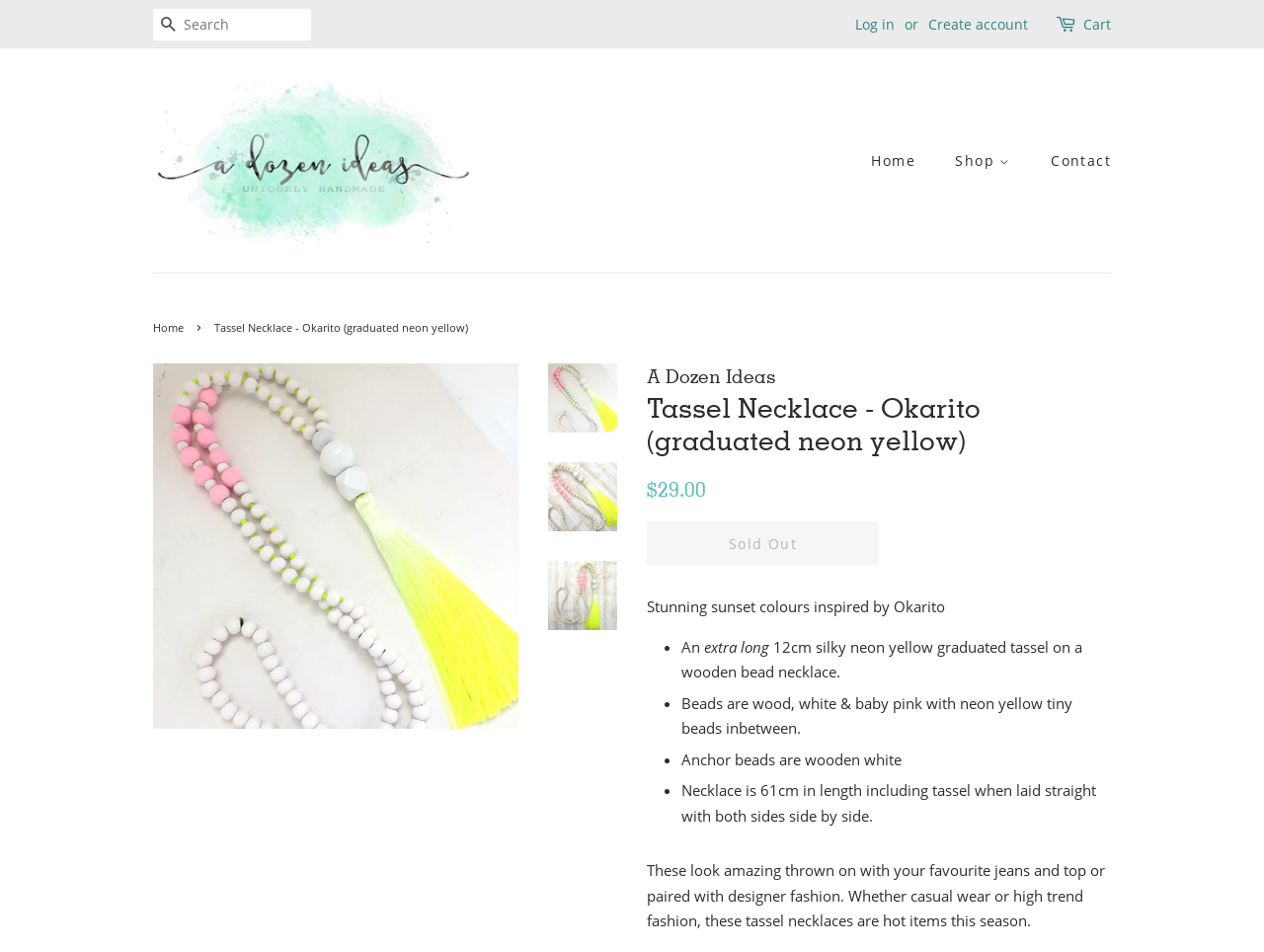What is the price of the tassel necklace?
Answer the question with a detailed explanation, including all necessary information.

I found the price of the tassel necklace by looking at the text 'Regular price' and the corresponding price '$29.00' below it.